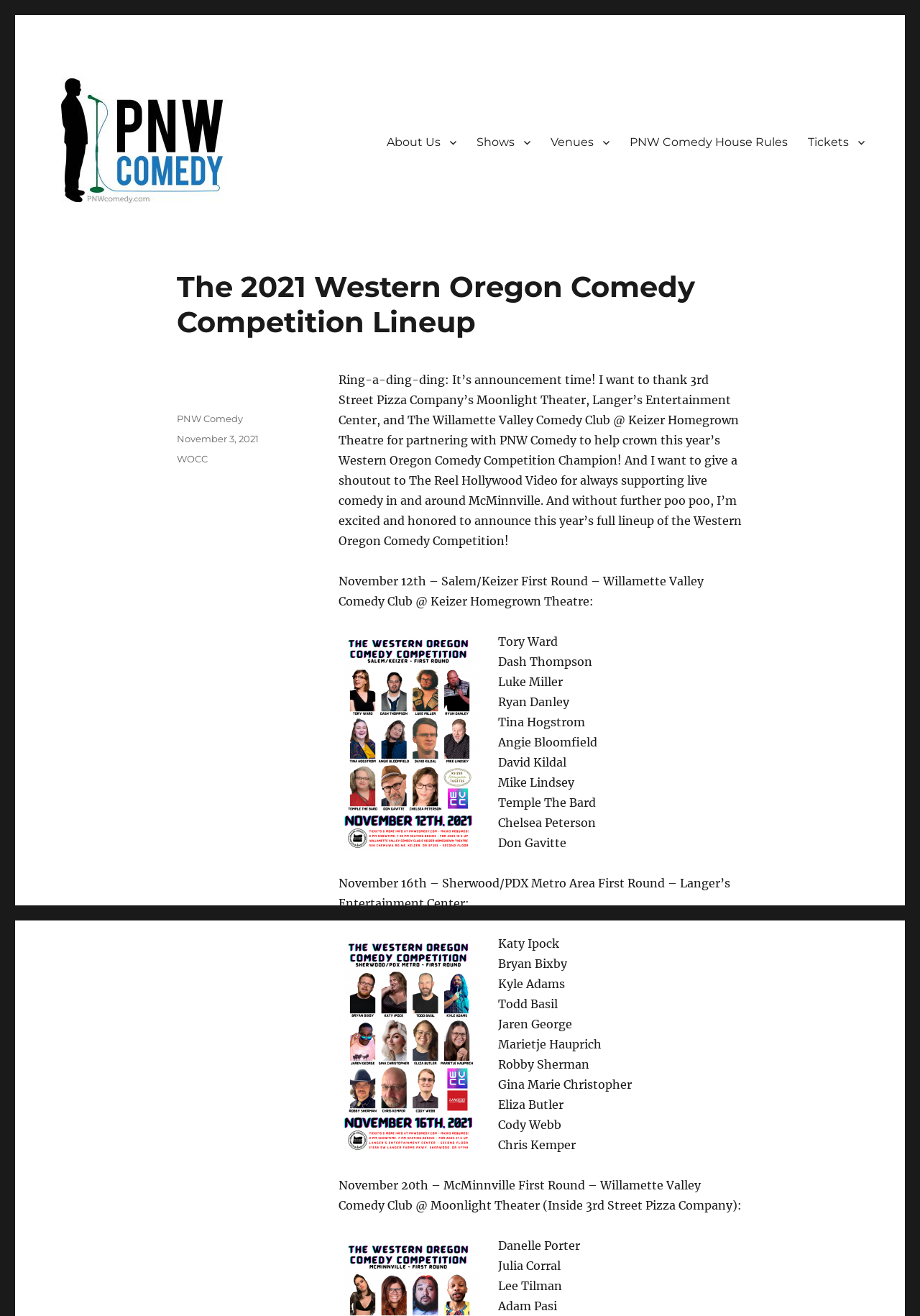Identify the main title of the webpage and generate its text content.

The 2021 Western Oregon Comedy Competition Lineup